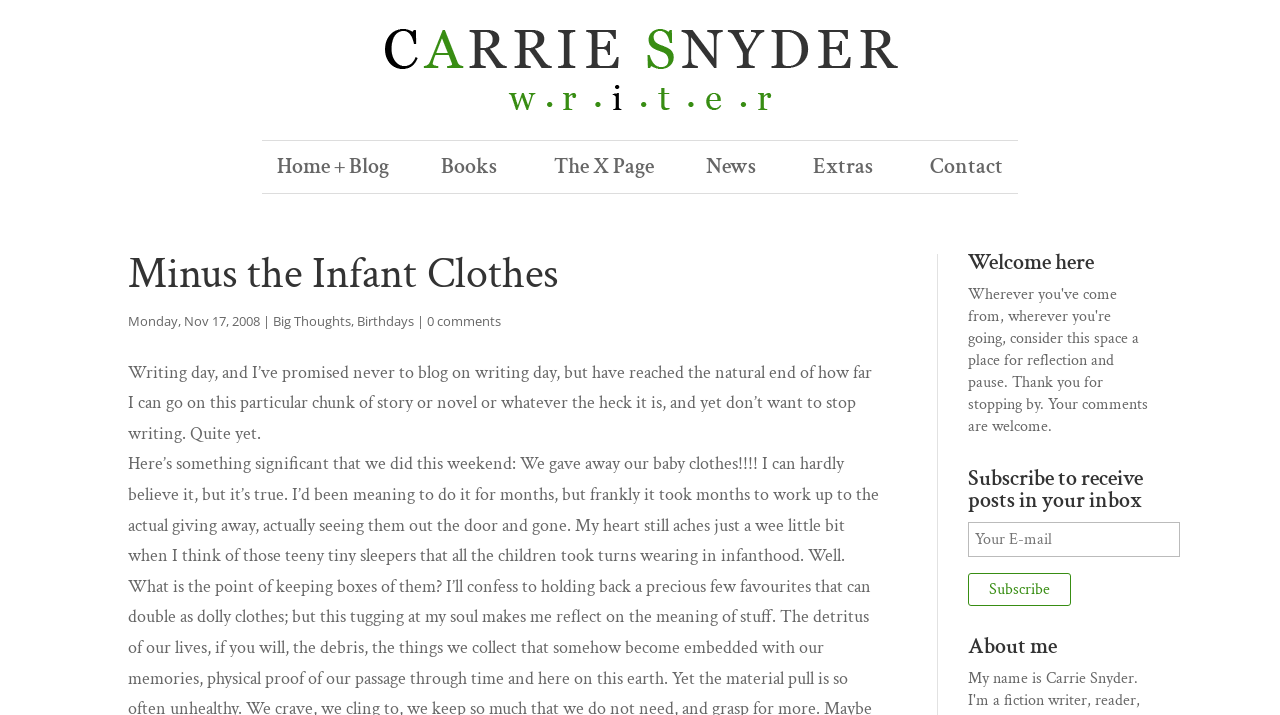Determine the bounding box coordinates for the area that needs to be clicked to fulfill this task: "Click the 'Add Listing' button". The coordinates must be given as four float numbers between 0 and 1, i.e., [left, top, right, bottom].

None